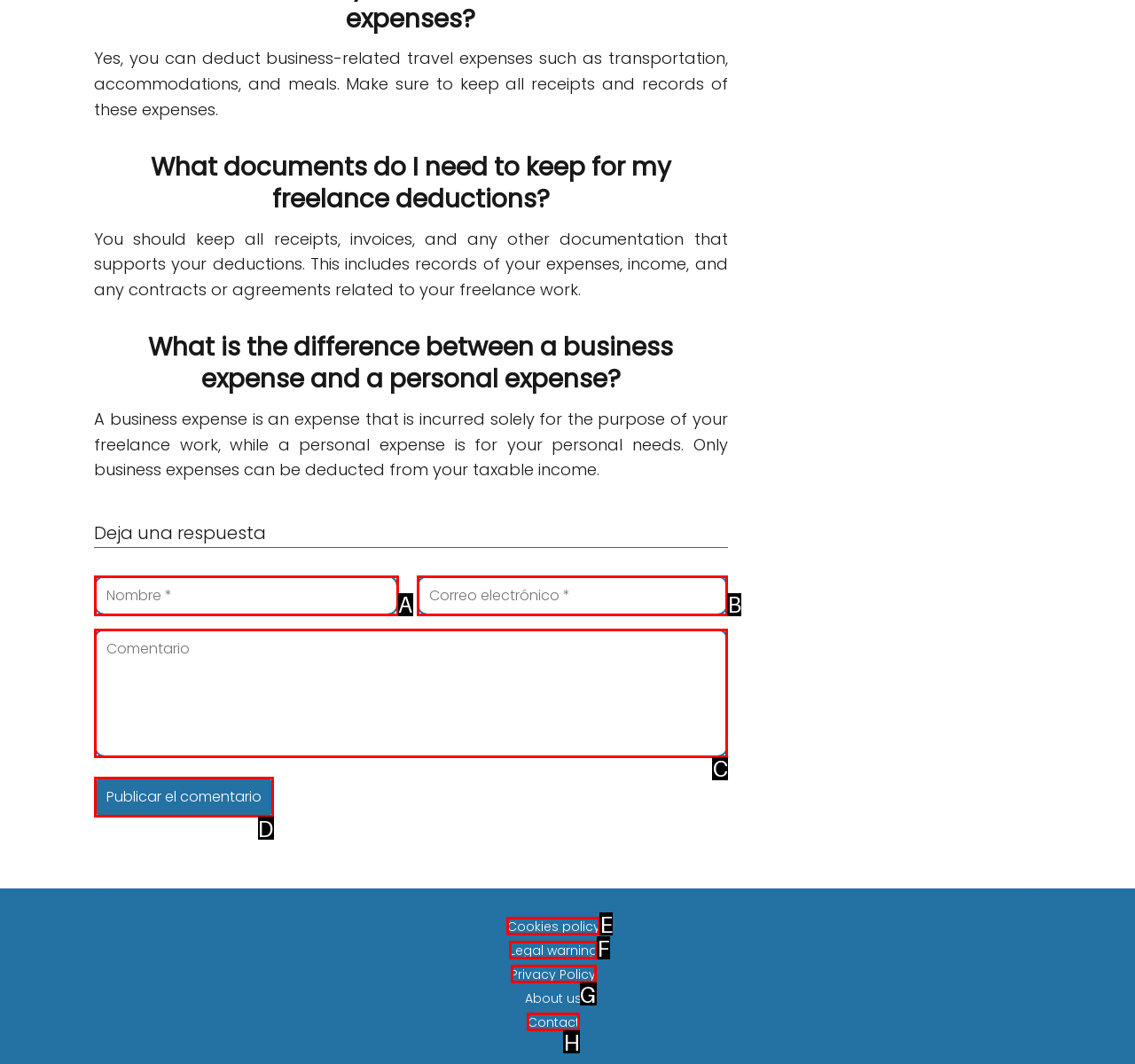Tell me which one HTML element I should click to complete this task: Submit the comment Answer with the option's letter from the given choices directly.

D